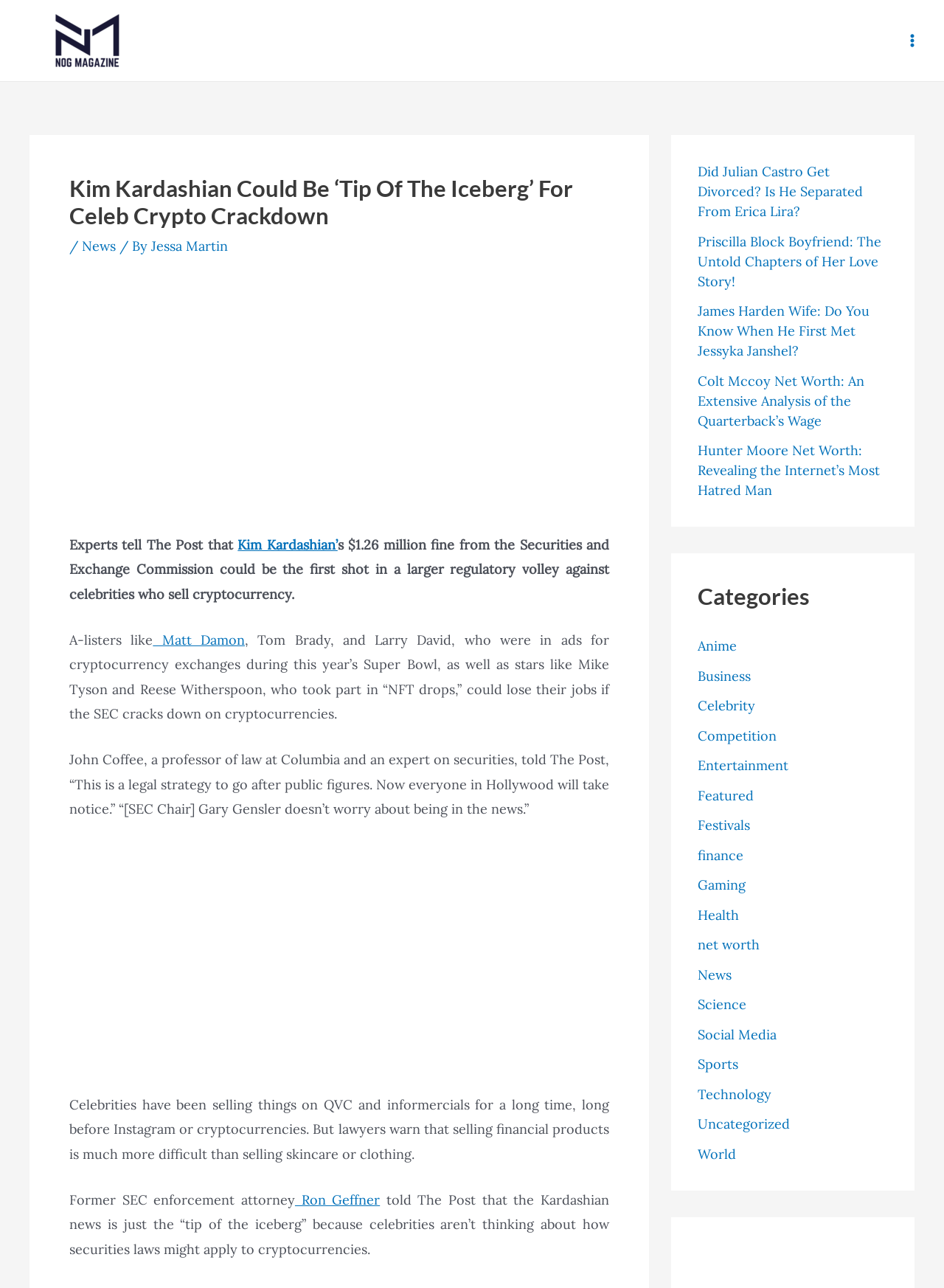Please determine the bounding box coordinates for the UI element described here. Use the format (top-left x, top-left y, bottom-right x, bottom-right y) with values bounded between 0 and 1: Rare Cognacs

None